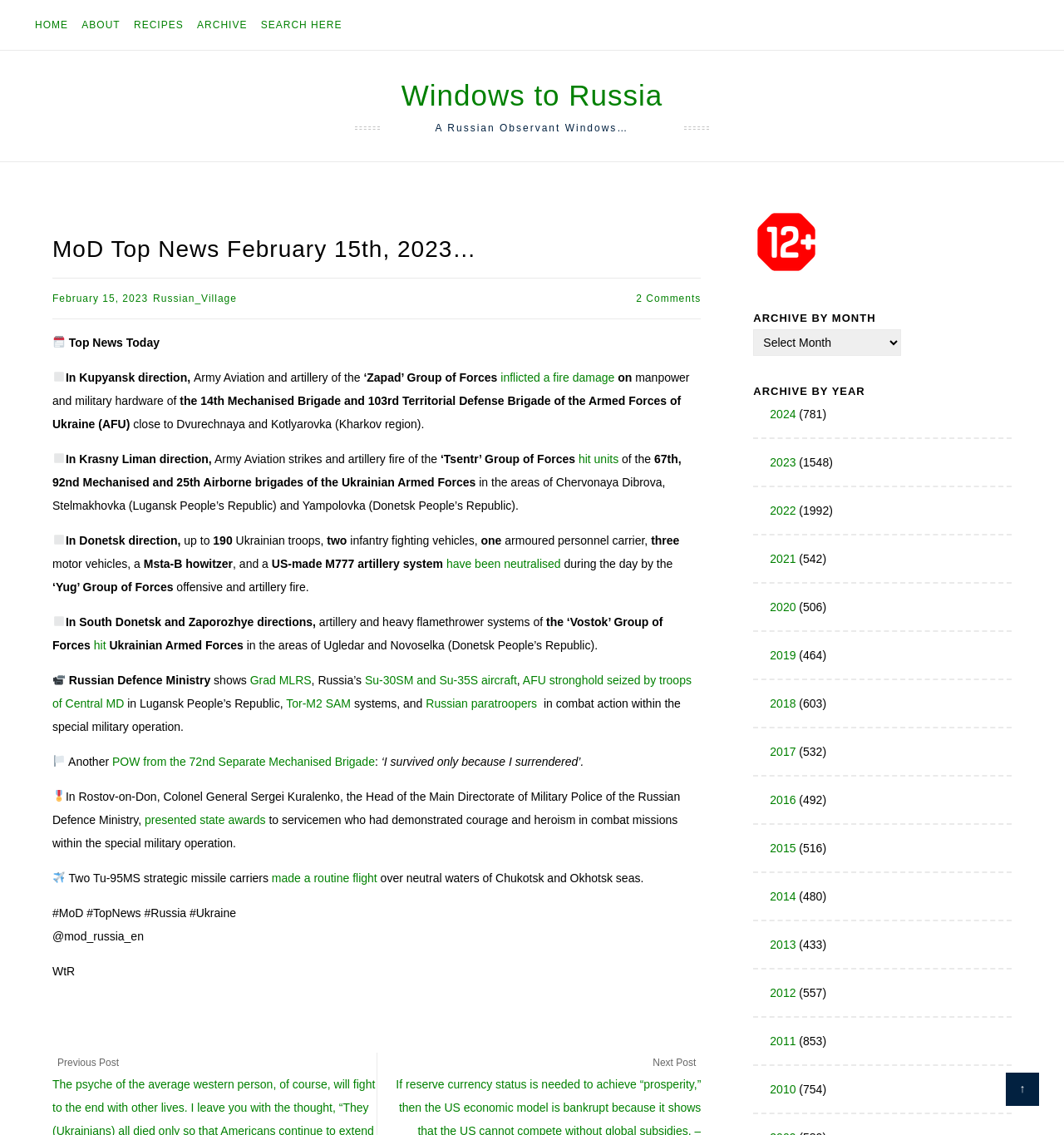Reply to the question with a single word or phrase:
What is shown by the Russian Defence Ministry?

Grad MLRS